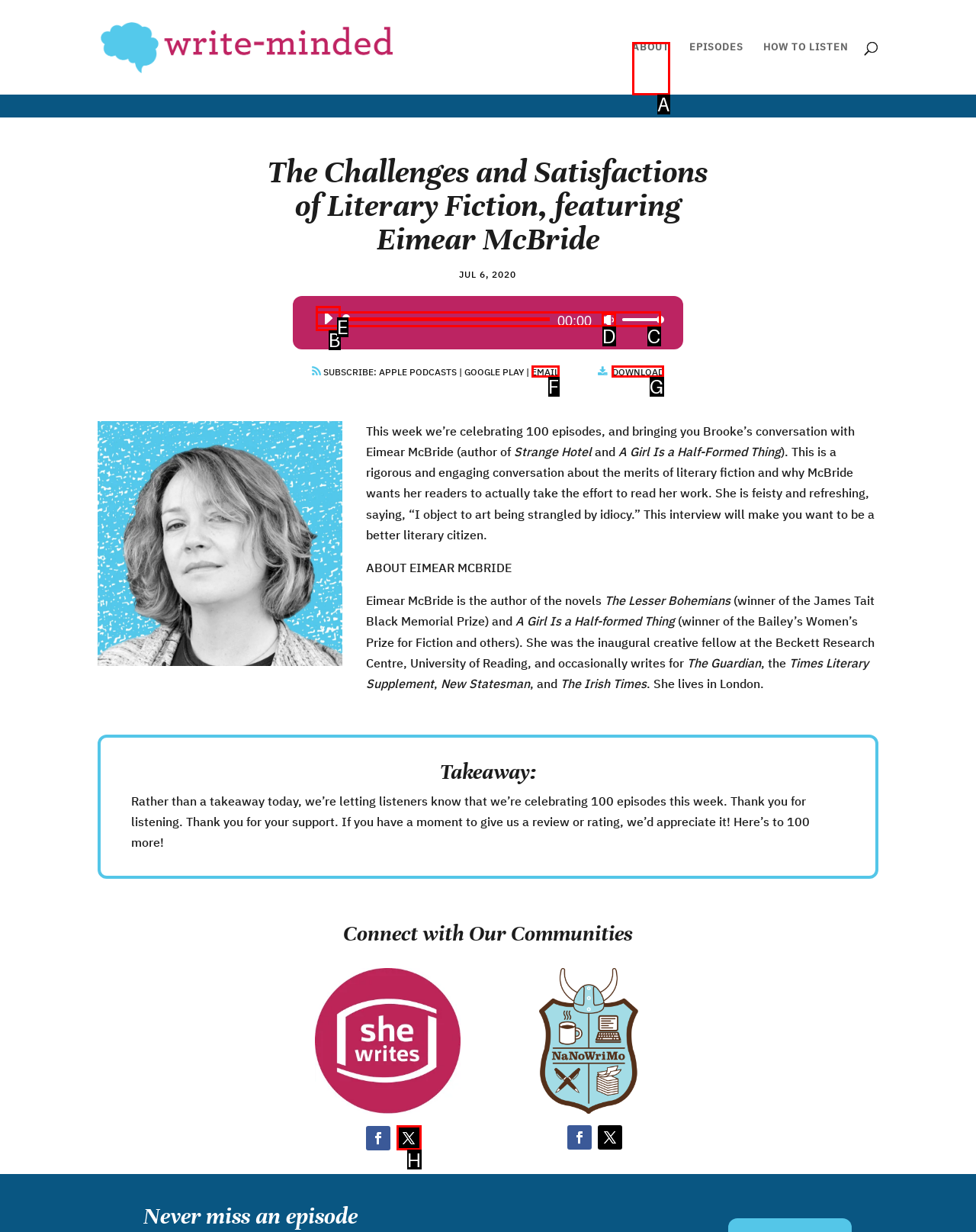Choose the letter of the UI element necessary for this task: Download the episode
Answer with the correct letter.

G